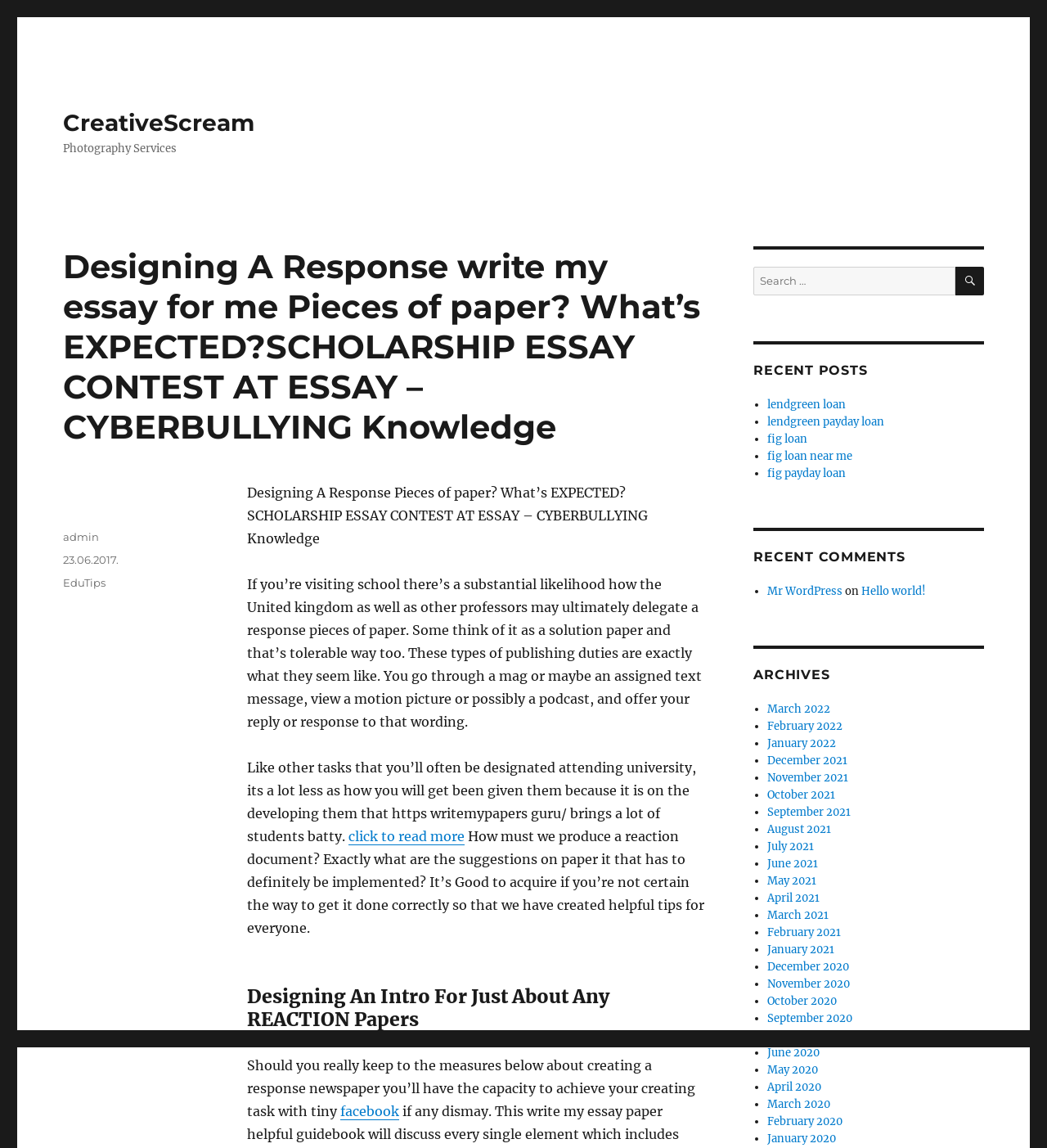Using the information in the image, give a detailed answer to the following question: How many links are there in the footer section?

I counted the links in the footer section and found three links: 'admin', '23.06.2017.', and 'EduTips'.